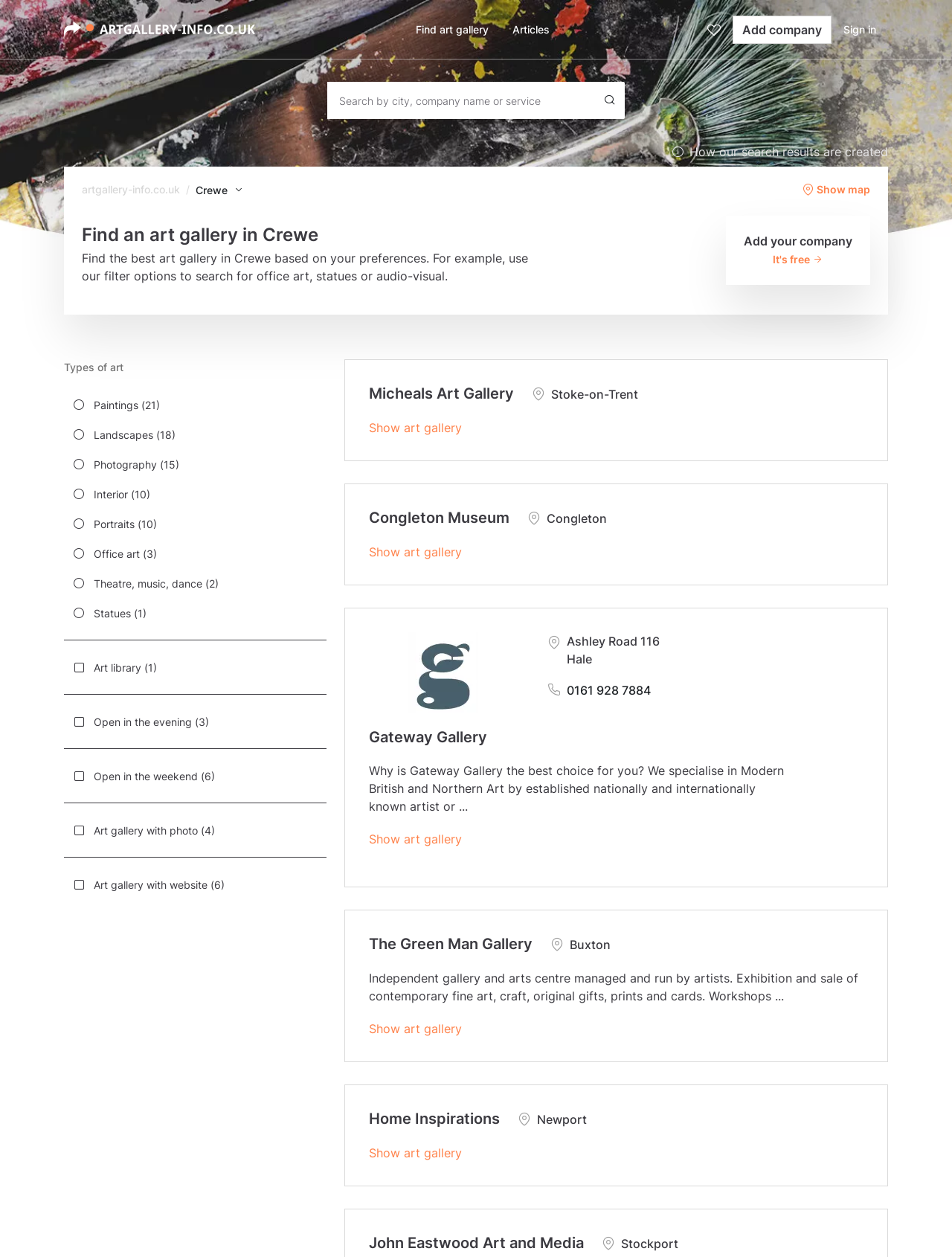Respond with a single word or phrase to the following question:
What is the city where Micheals Art Gallery is located?

Stoke-on-Trent